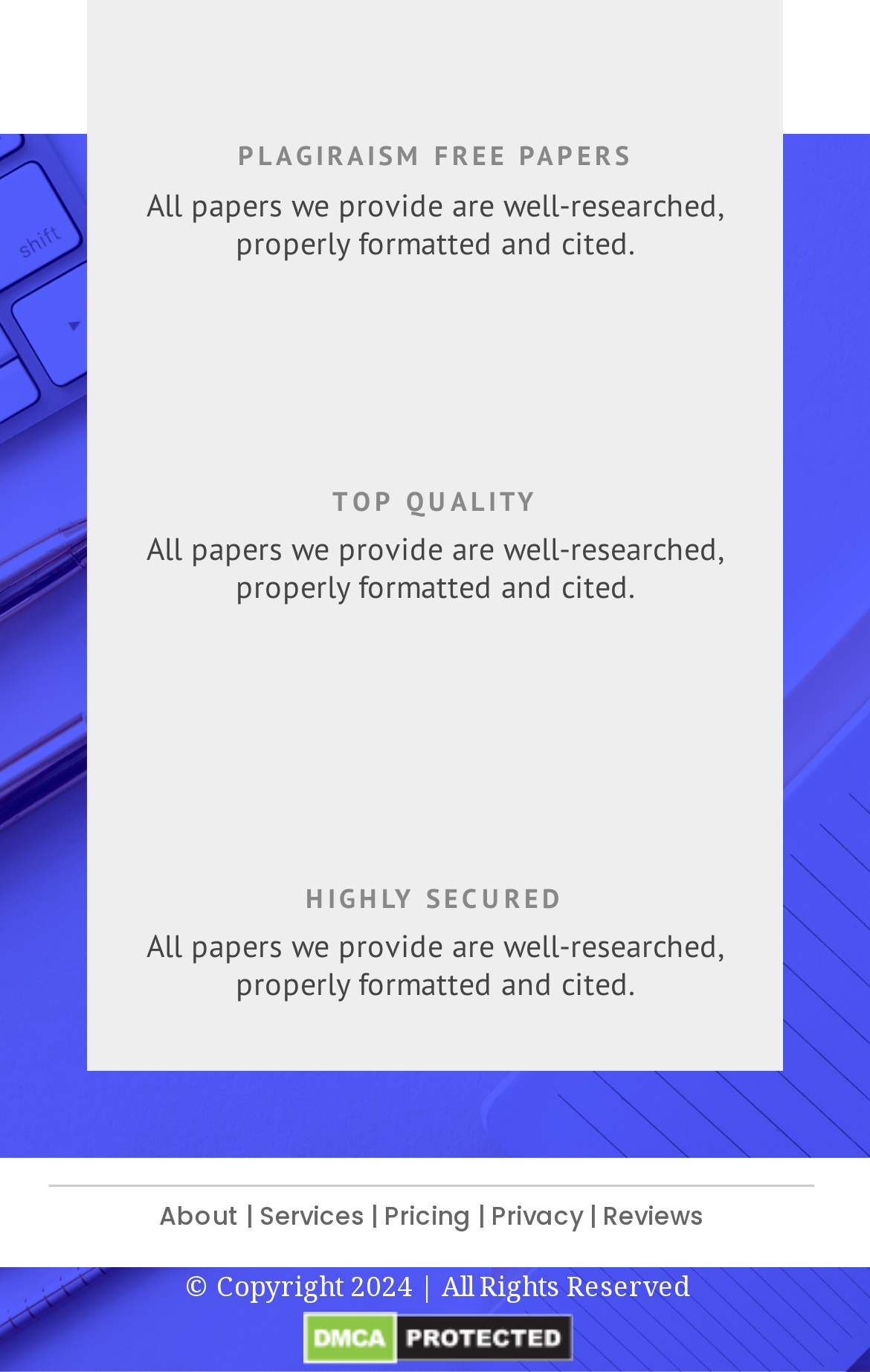What is the theme of the images on the website? Examine the screenshot and reply using just one word or a brief phrase.

Papers or documents